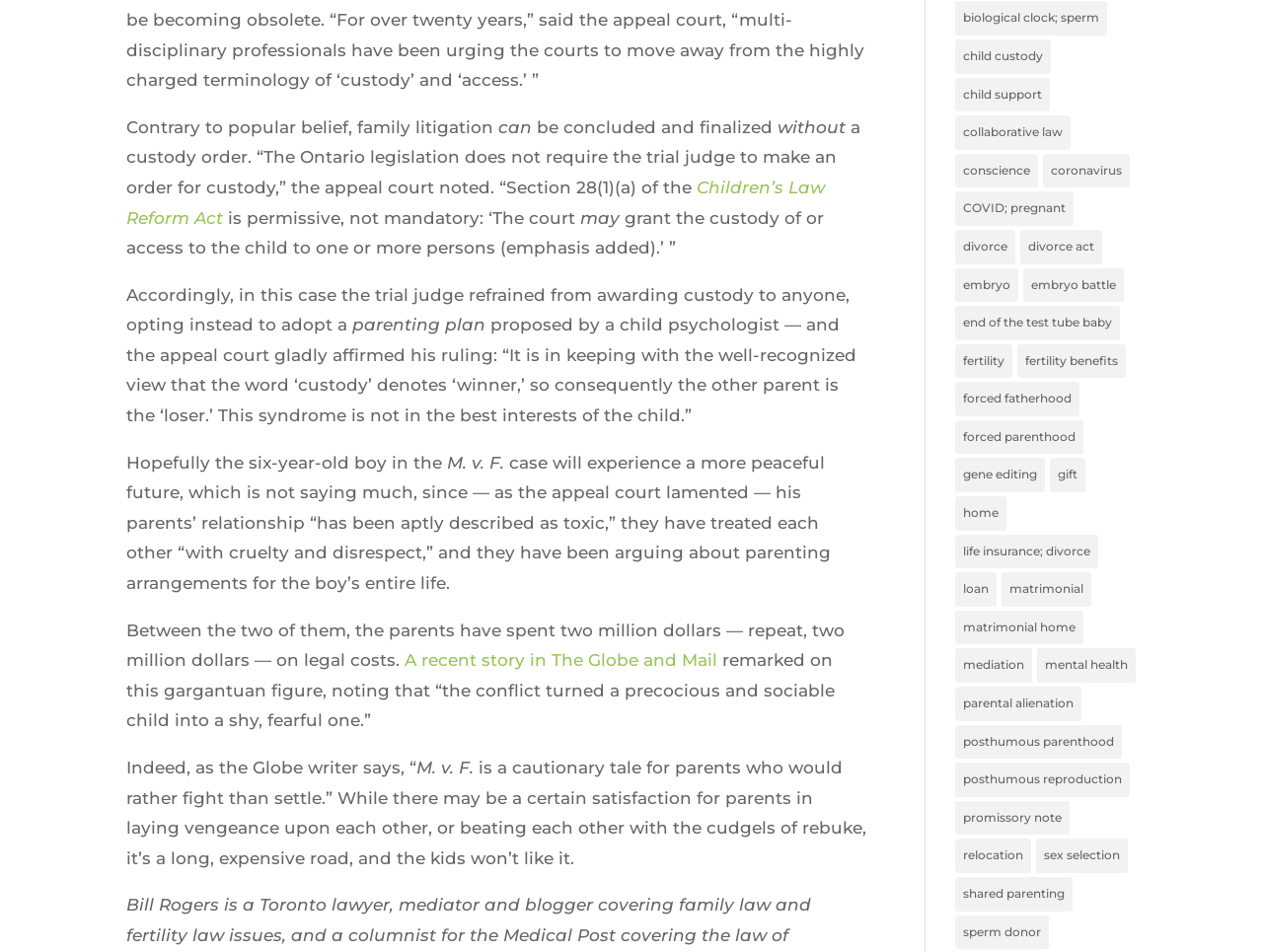From the webpage screenshot, identify the region described by Children’s Law Reform Act. Provide the bounding box coordinates as (top-left x, top-left y, bottom-right x, bottom-right y), with each value being a floating point number between 0 and 1.

[0.1, 0.186, 0.653, 0.239]